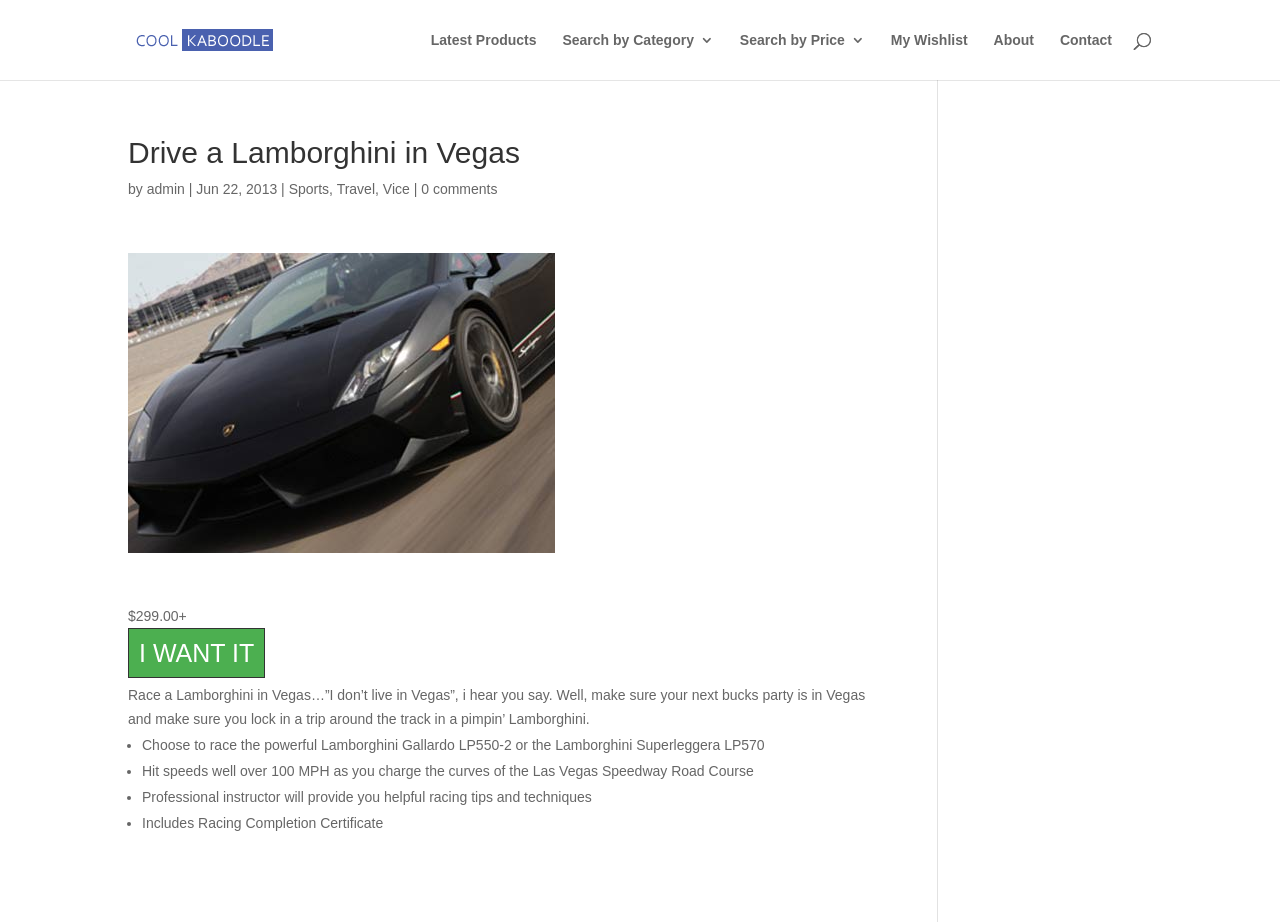What is included in the racing experience package?
Answer with a single word or phrase by referring to the visual content.

Racing Completion Certificate